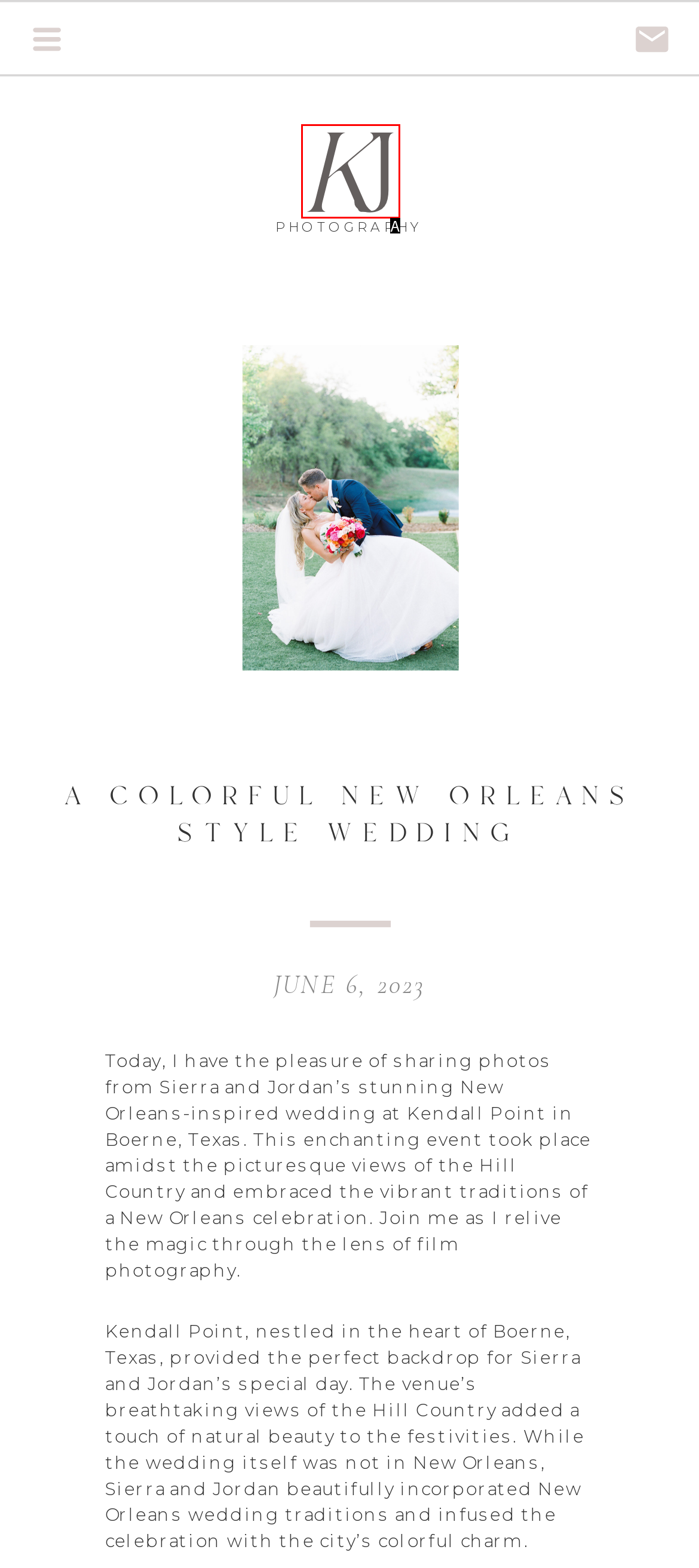Given the description: KJ, select the HTML element that best matches it. Reply with the letter of your chosen option.

A